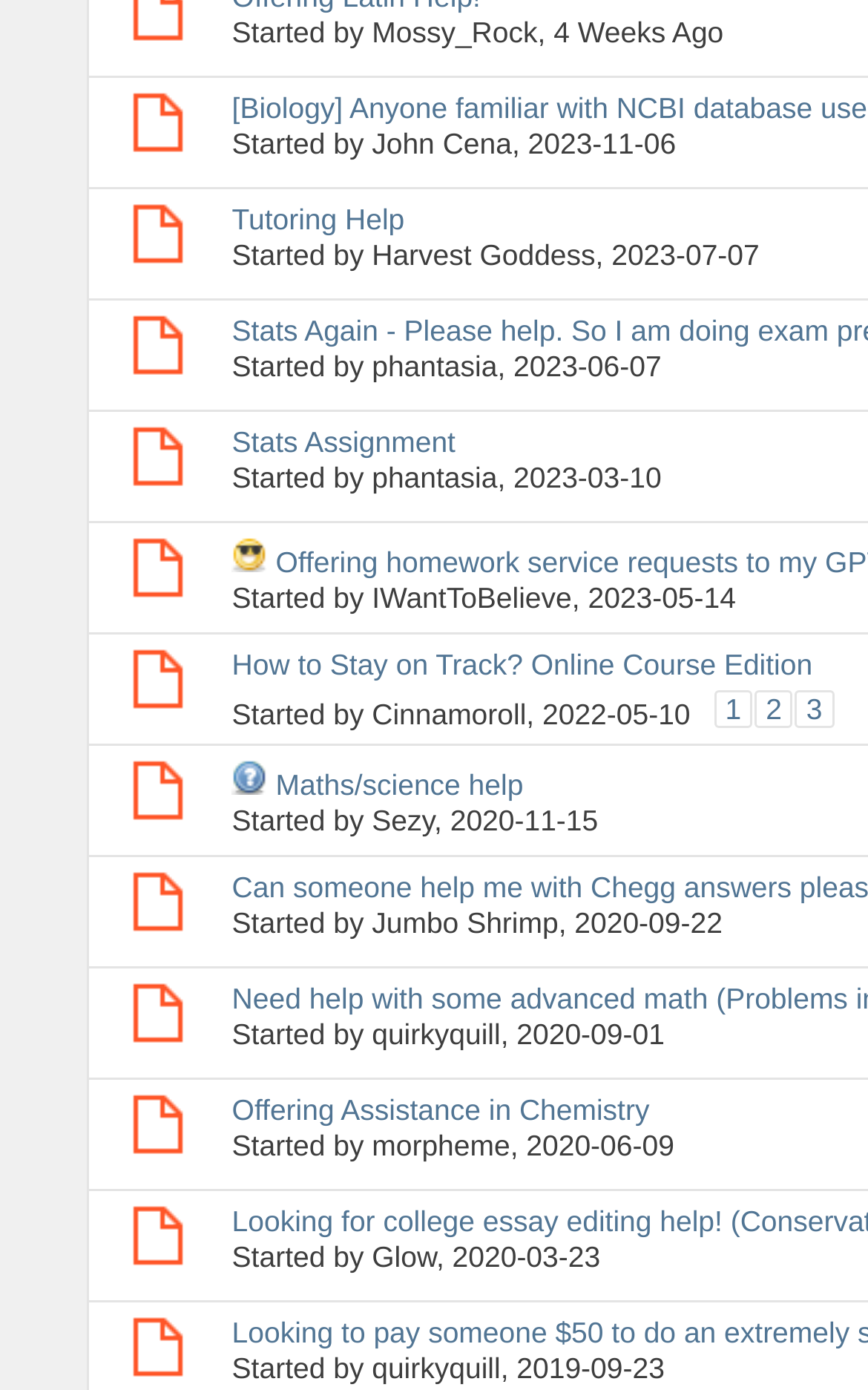How many images are there on the webpage?
Please provide a single word or phrase answer based on the image.

2